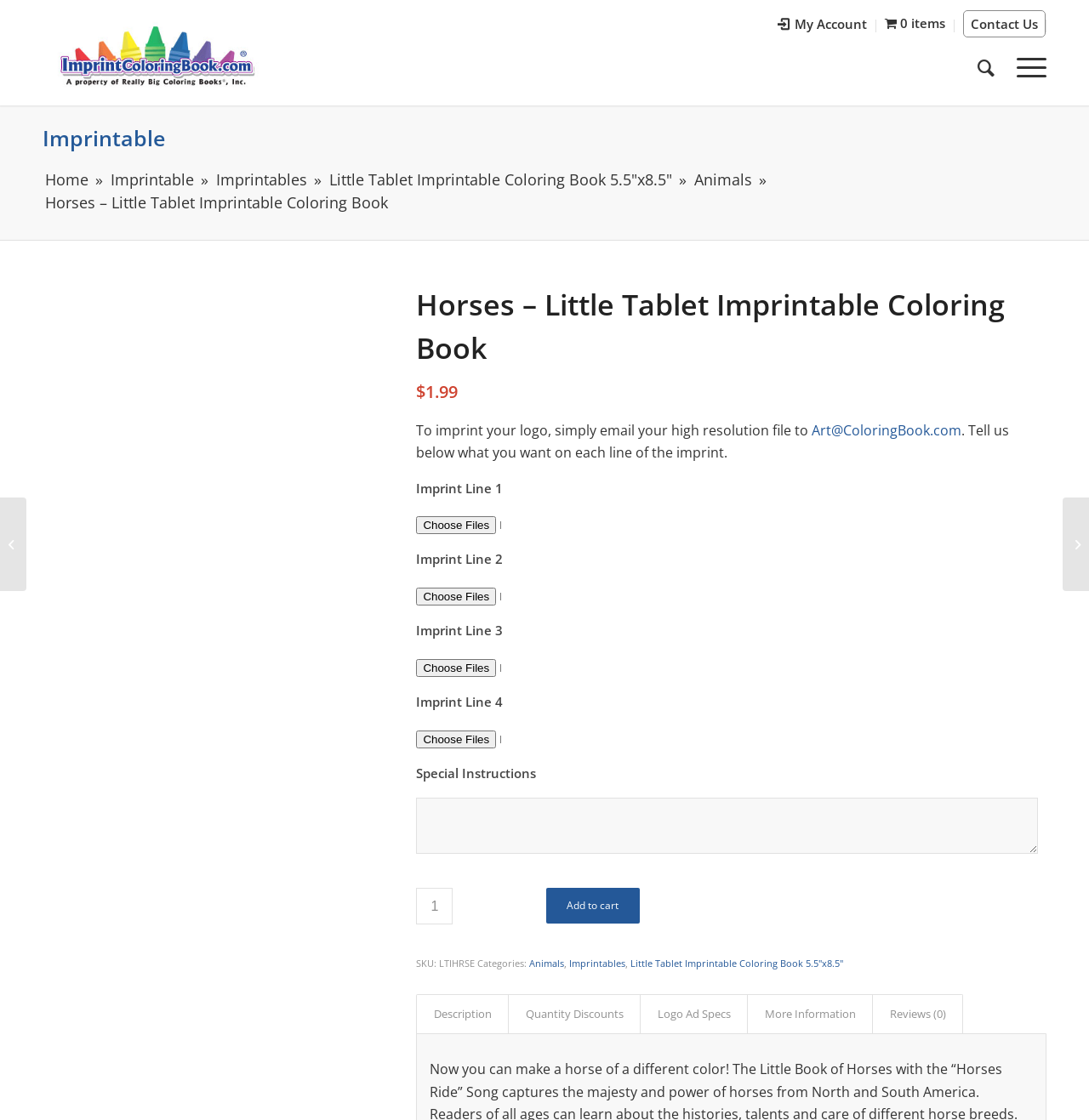Respond with a single word or phrase to the following question:
How many tabs are available on the webpage?

5